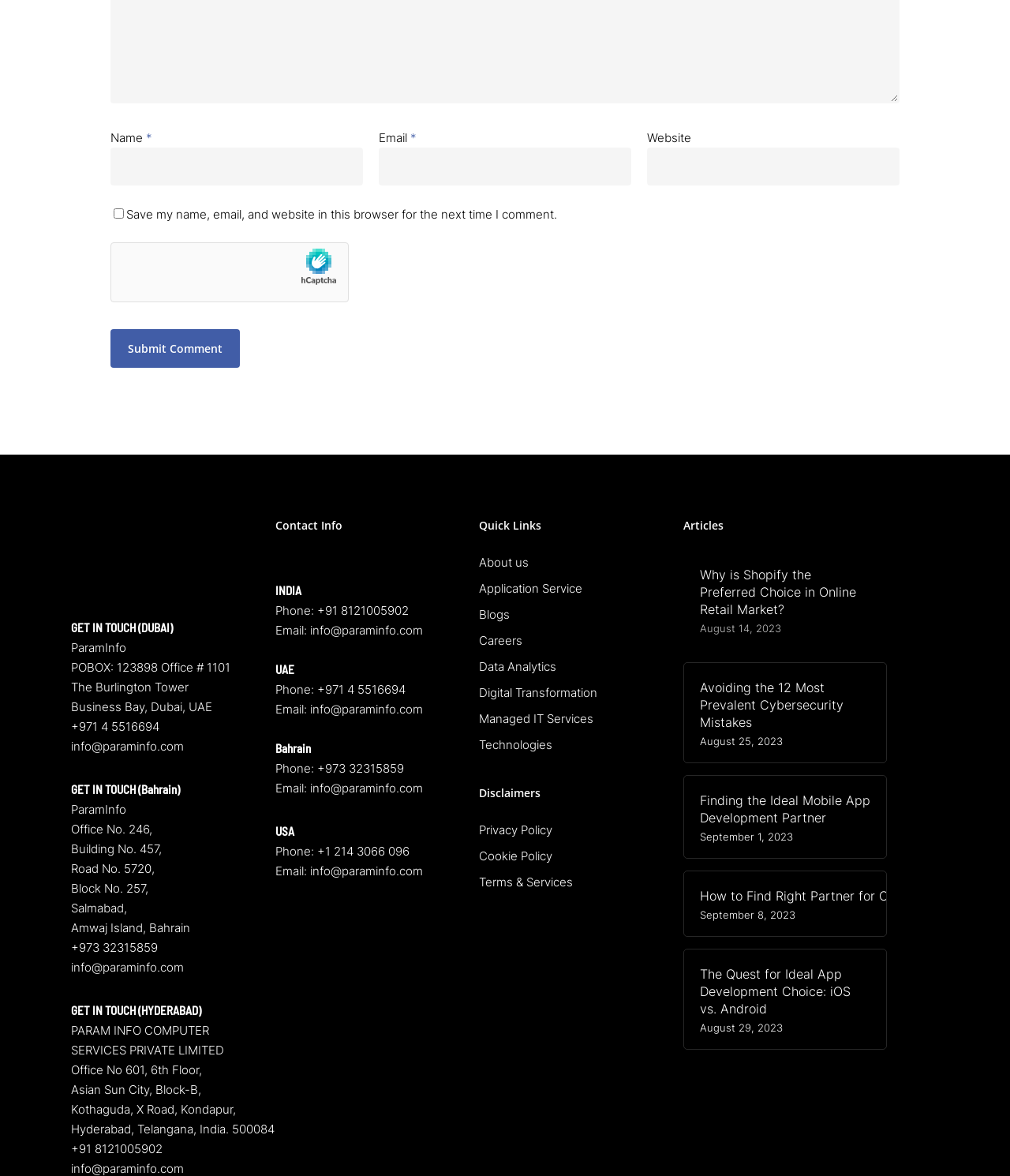Please provide the bounding box coordinate of the region that matches the element description: Digital Transformation. Coordinates should be in the format (top-left x, top-left y, bottom-right x, bottom-right y) and all values should be between 0 and 1.

[0.474, 0.583, 0.591, 0.595]